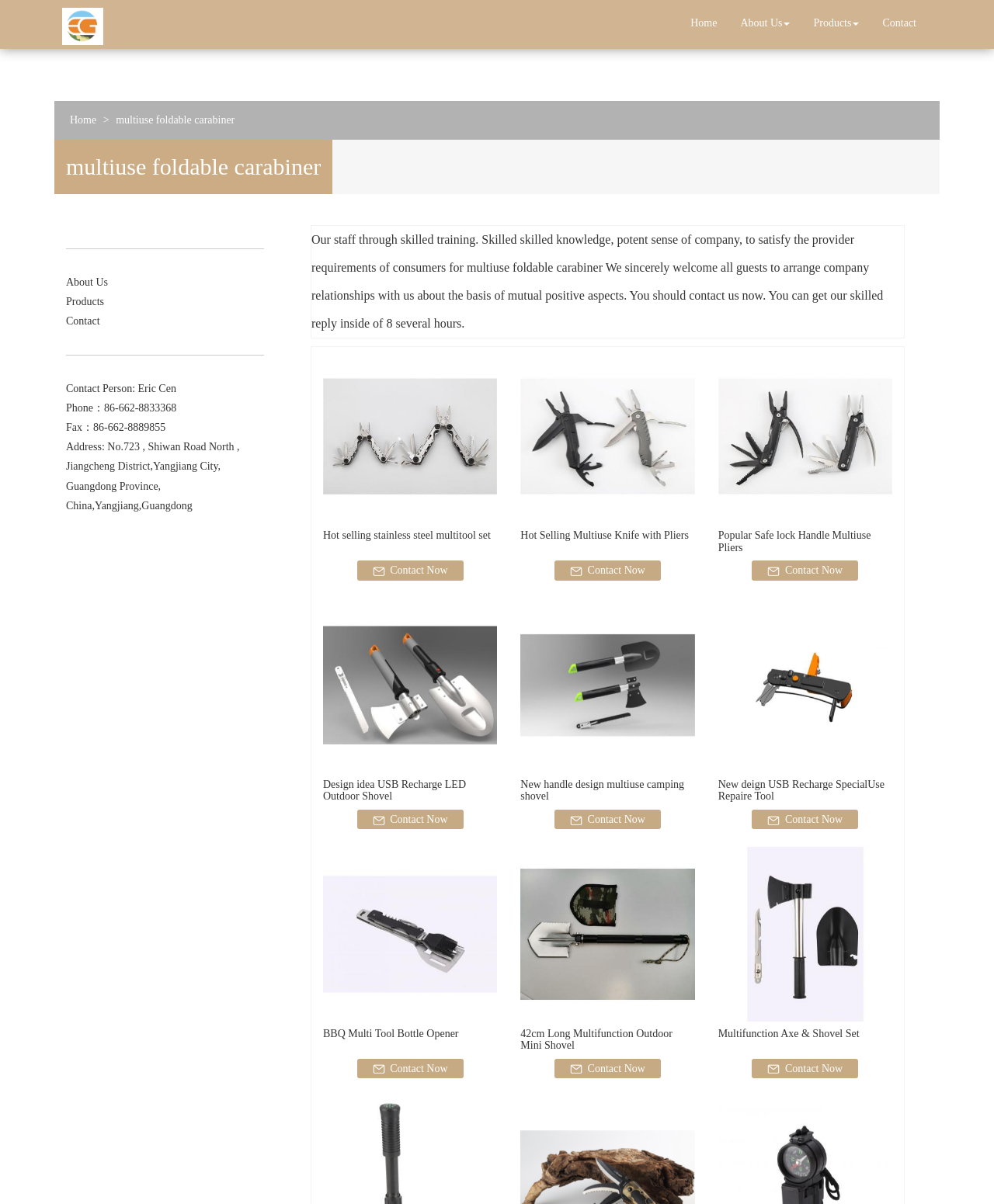What is the company name?
Relying on the image, give a concise answer in one word or a brief phrase.

Easy-Go Outdoor Co.,Ltd.